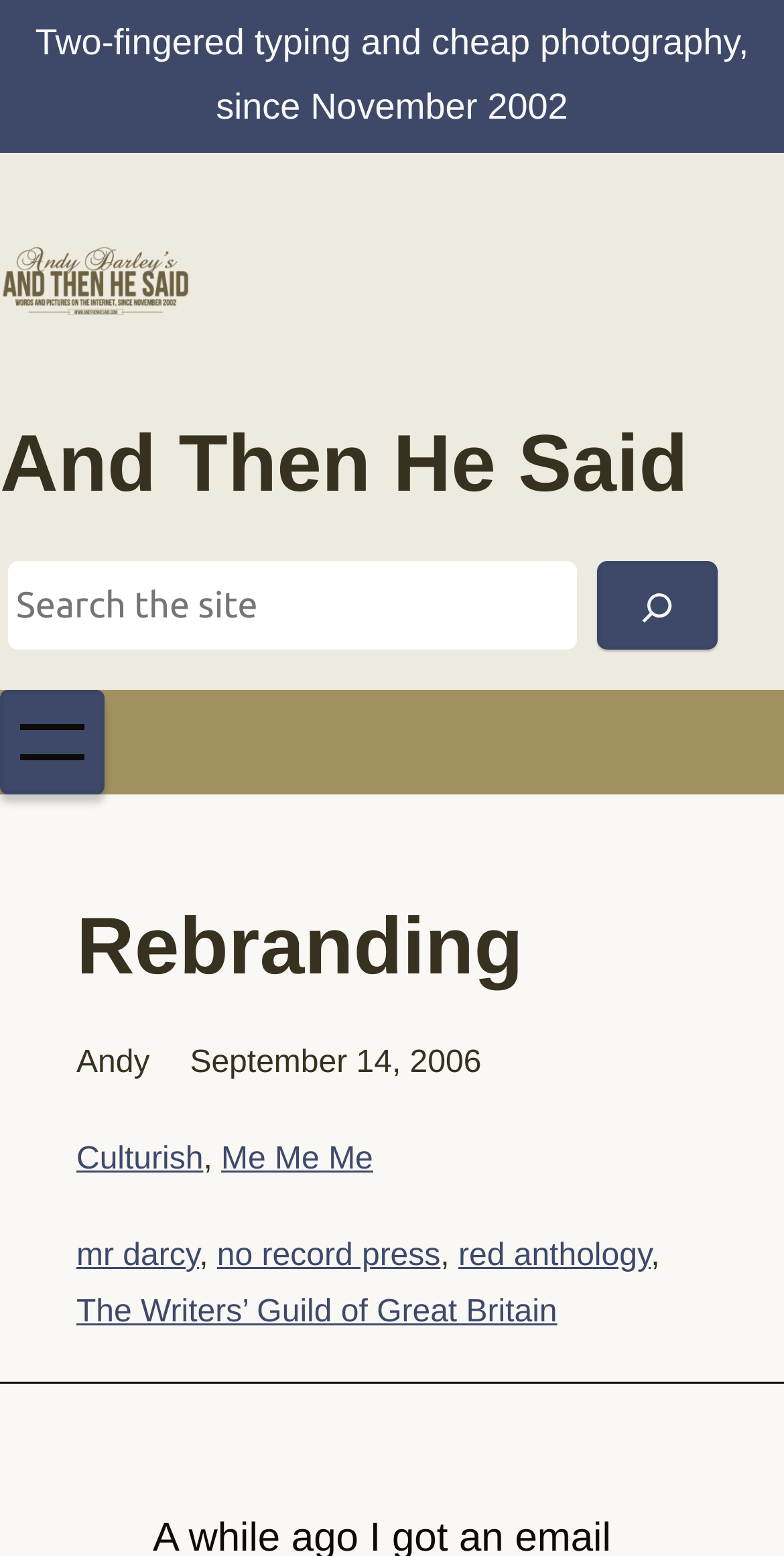Can you determine the bounding box coordinates of the area that needs to be clicked to fulfill the following instruction: "Search for something"?

[0.01, 0.36, 0.736, 0.417]